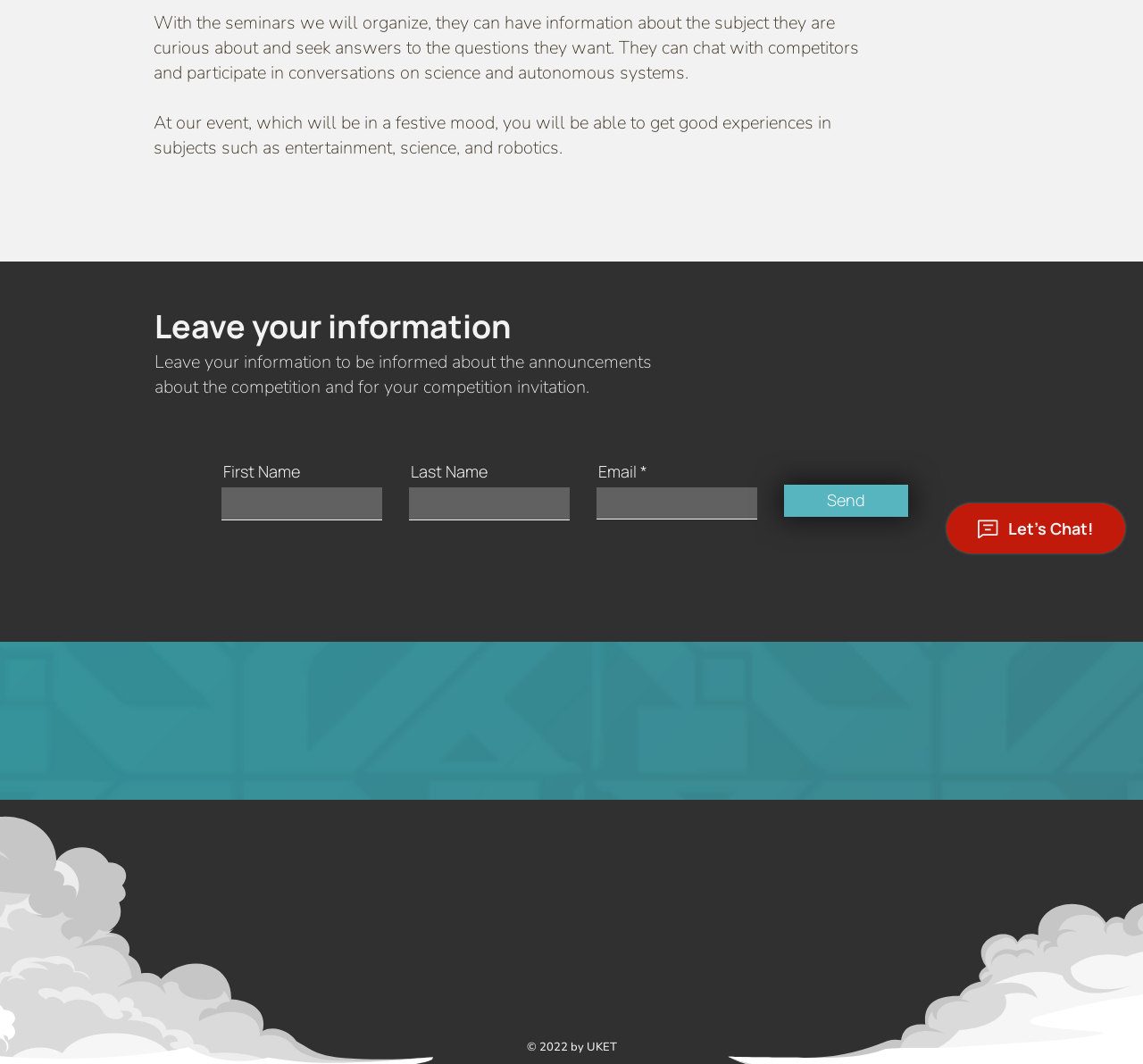Identify the bounding box coordinates for the UI element mentioned here: "Donation". Provide the coordinates as four float values between 0 and 1, i.e., [left, top, right, bottom].

[0.699, 0.786, 0.84, 0.807]